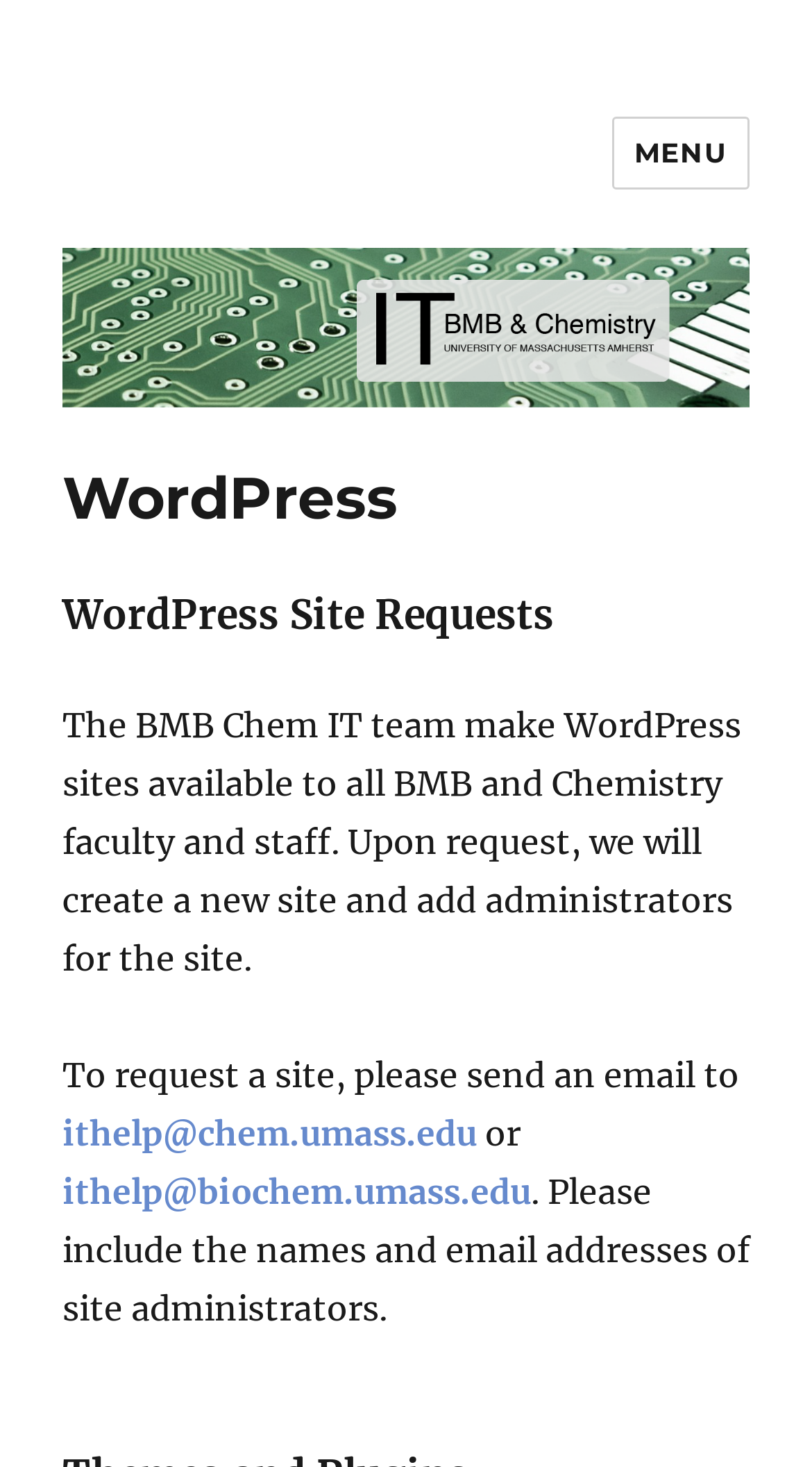Give the bounding box coordinates for the element described as: "BMB & Chemistry IT".

[0.077, 0.104, 0.7, 0.144]